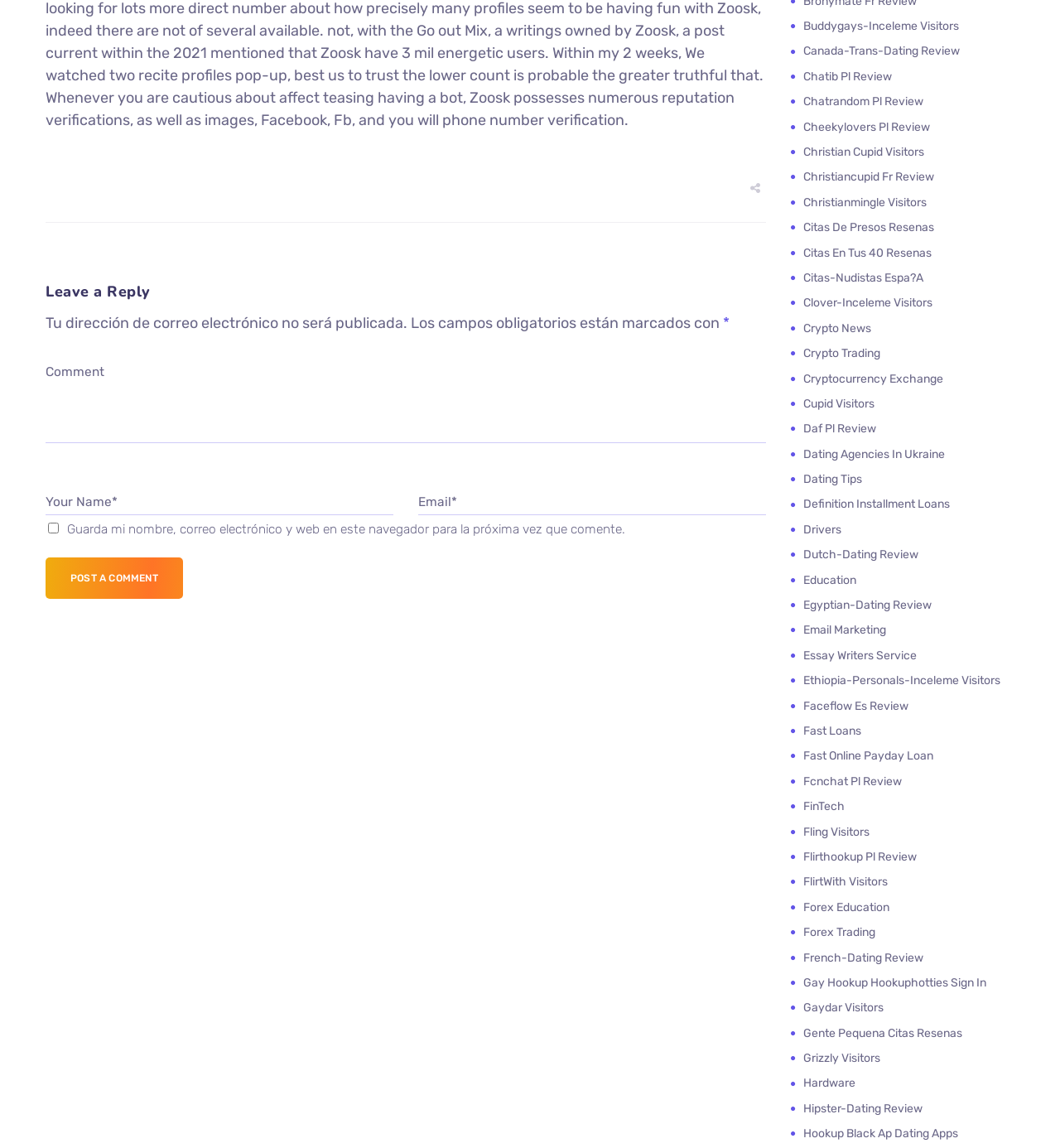Respond with a single word or phrase for the following question: 
What is the button below the comment section for?

Post a comment